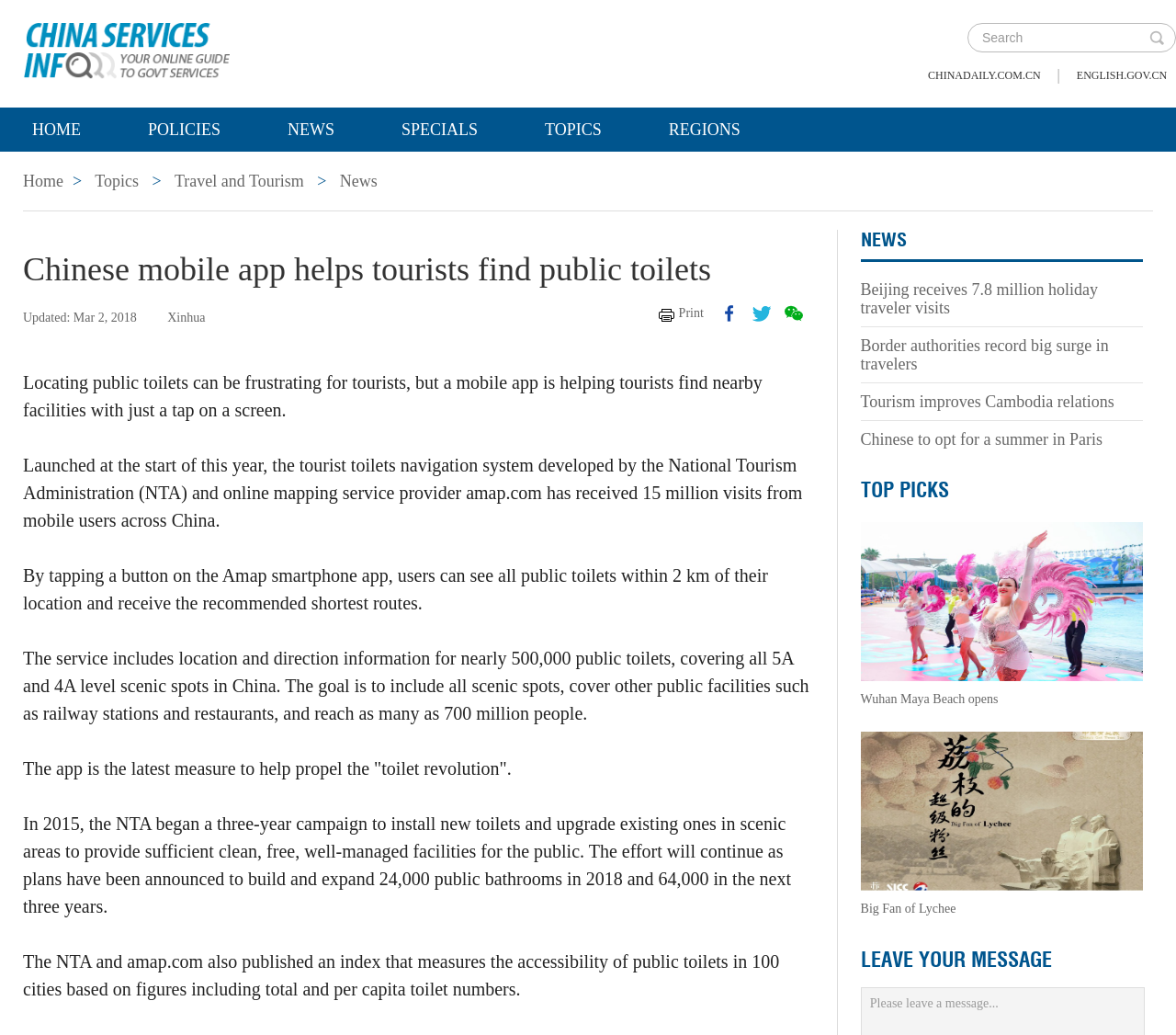Please respond to the question using a single word or phrase:
What is the goal of the 'toilet revolution'?

to include all scenic spots